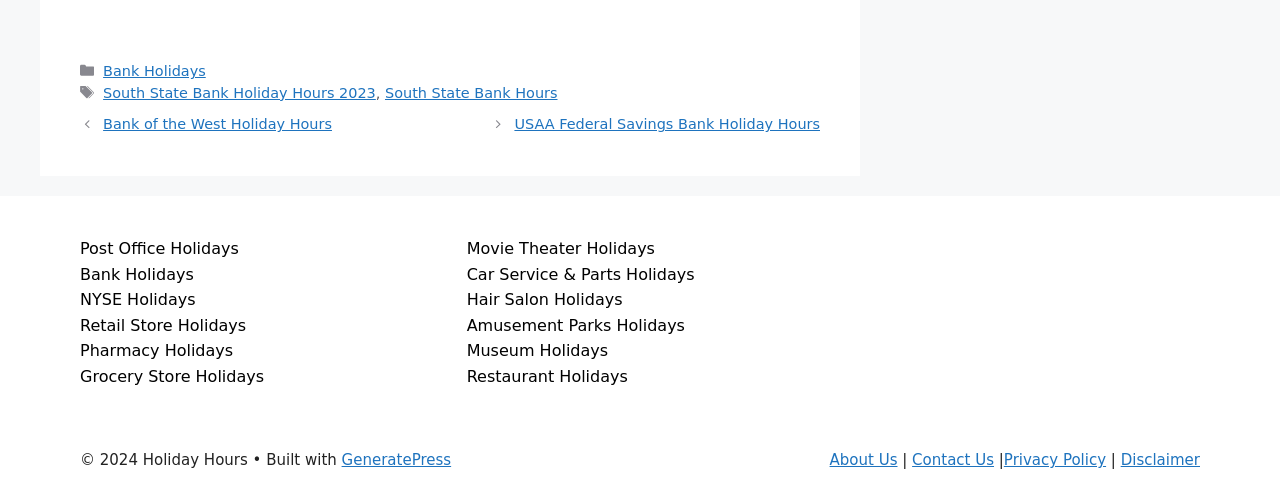Identify the bounding box of the UI element described as follows: "Car Service & Parts Holidays". Provide the coordinates as four float numbers in the range of 0 to 1 [left, top, right, bottom].

[0.365, 0.538, 0.543, 0.576]